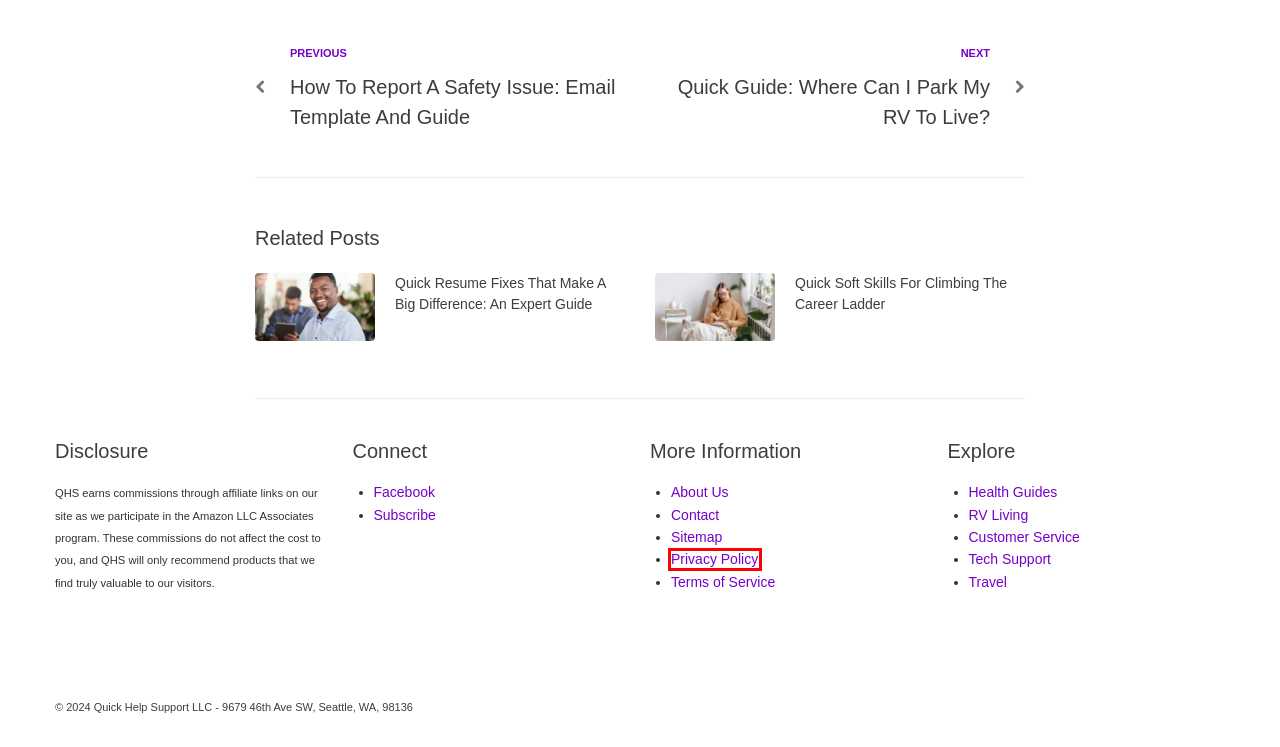Analyze the screenshot of a webpage featuring a red rectangle around an element. Pick the description that best fits the new webpage after interacting with the element inside the red bounding box. Here are the candidates:
A. Travel Car Seats - Buyers Guide ⏳ Quick Help Support
B. Customer Service Hotlines: Industry Leaders And Trailblazers ⏳ Quick Help Support
C. Quick Soft Skills For Climbing The Career Ladder ⏳ Quick Help Support
D. Terms ⏳ Quick Help Support
E. Sitemap ⏳ Quick Help Support
F. Quick Resume Fixes That Make A Big Difference: An Expert Guide ⏳ Quick Help Support
G. Privacy Policy ⏳ Quick Help Support
H. Quick Guide: Where Can I Park My RV To Live? ⏳ Quick Help Support

G